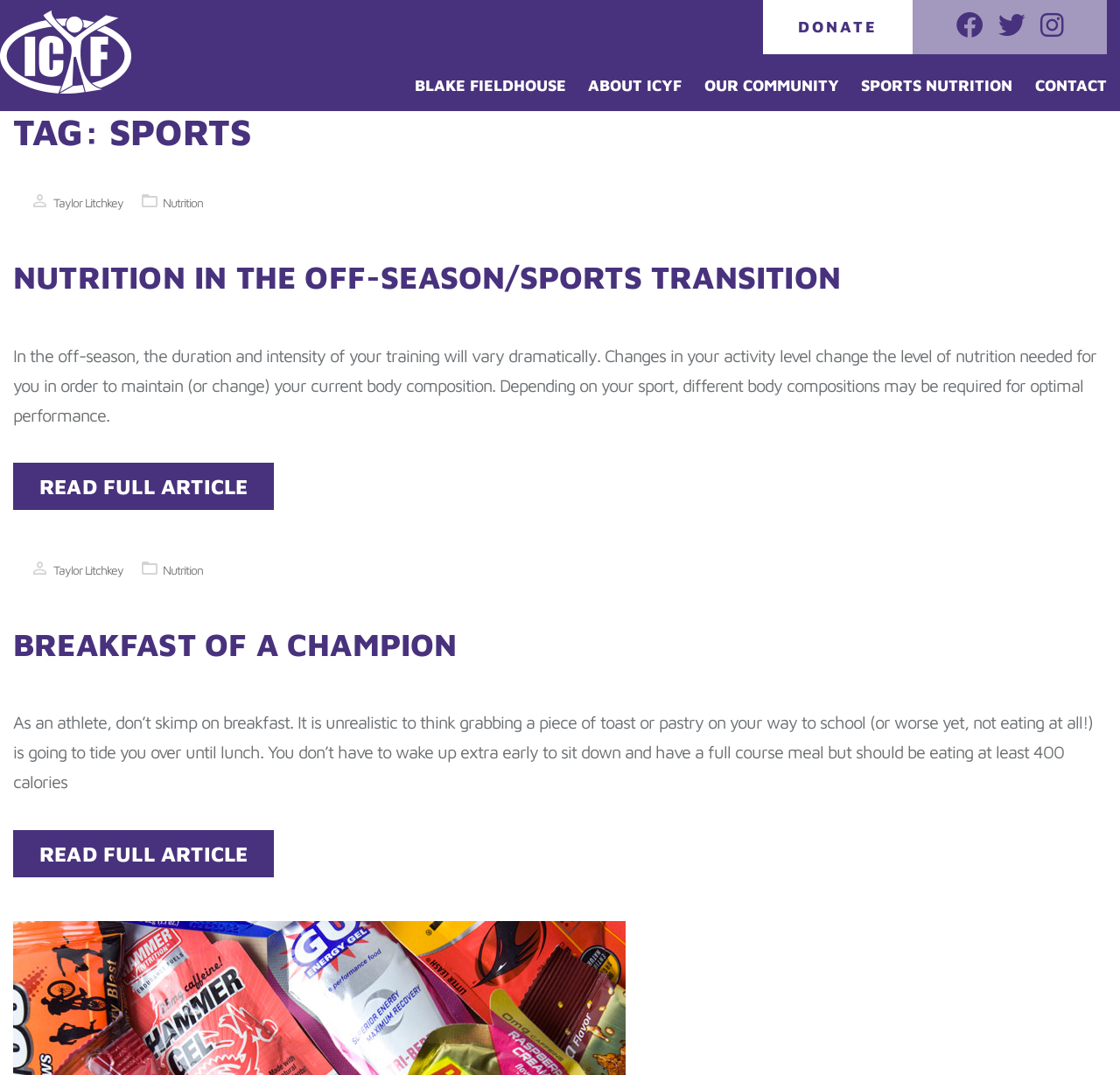Can you find the bounding box coordinates for the UI element given this description: "Breakfast of a Champion"? Provide the coordinates as four float numbers between 0 and 1: [left, top, right, bottom].

[0.012, 0.582, 0.408, 0.617]